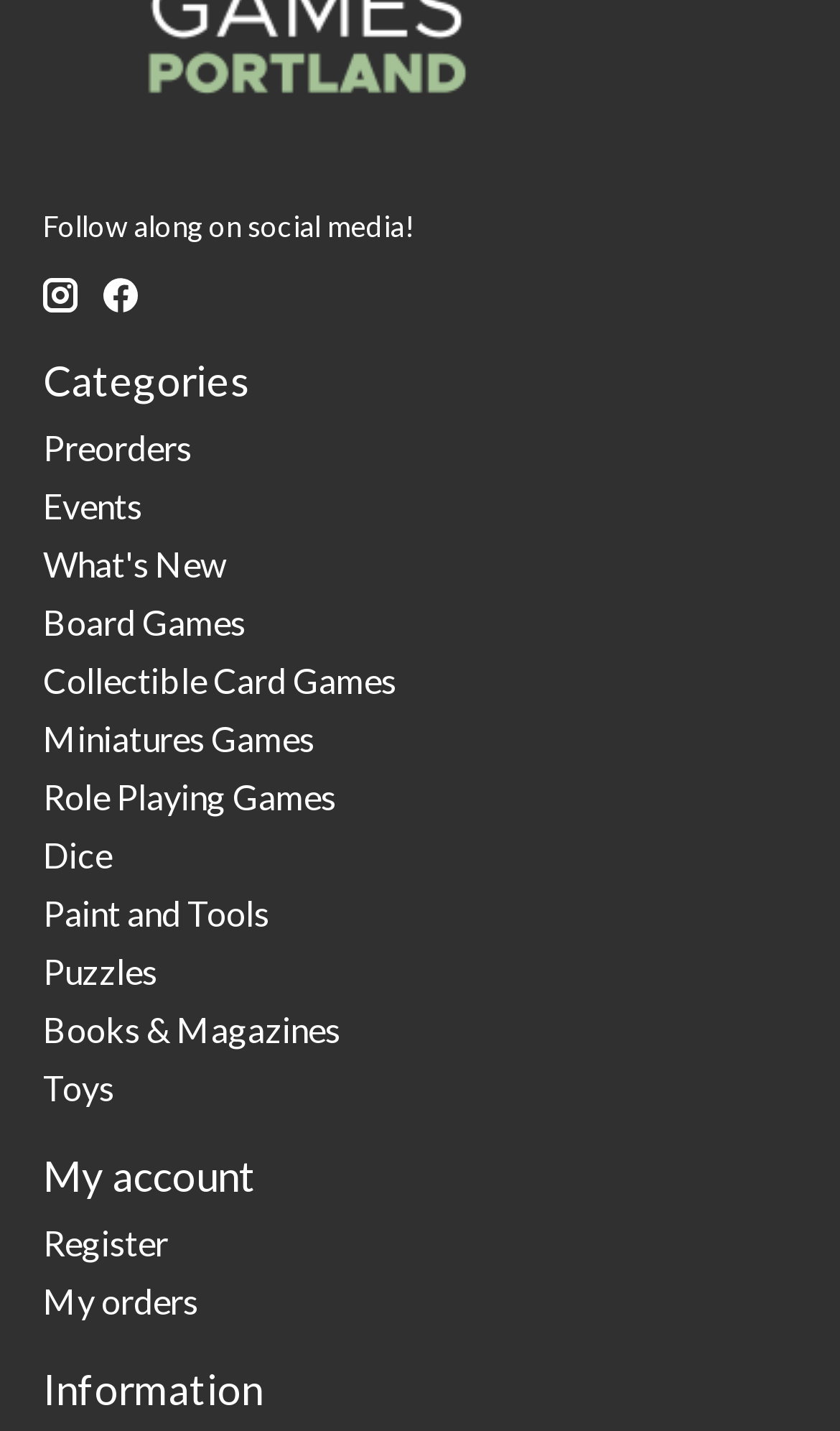What is the last link under 'My account'? Based on the image, give a response in one word or a short phrase.

My orders